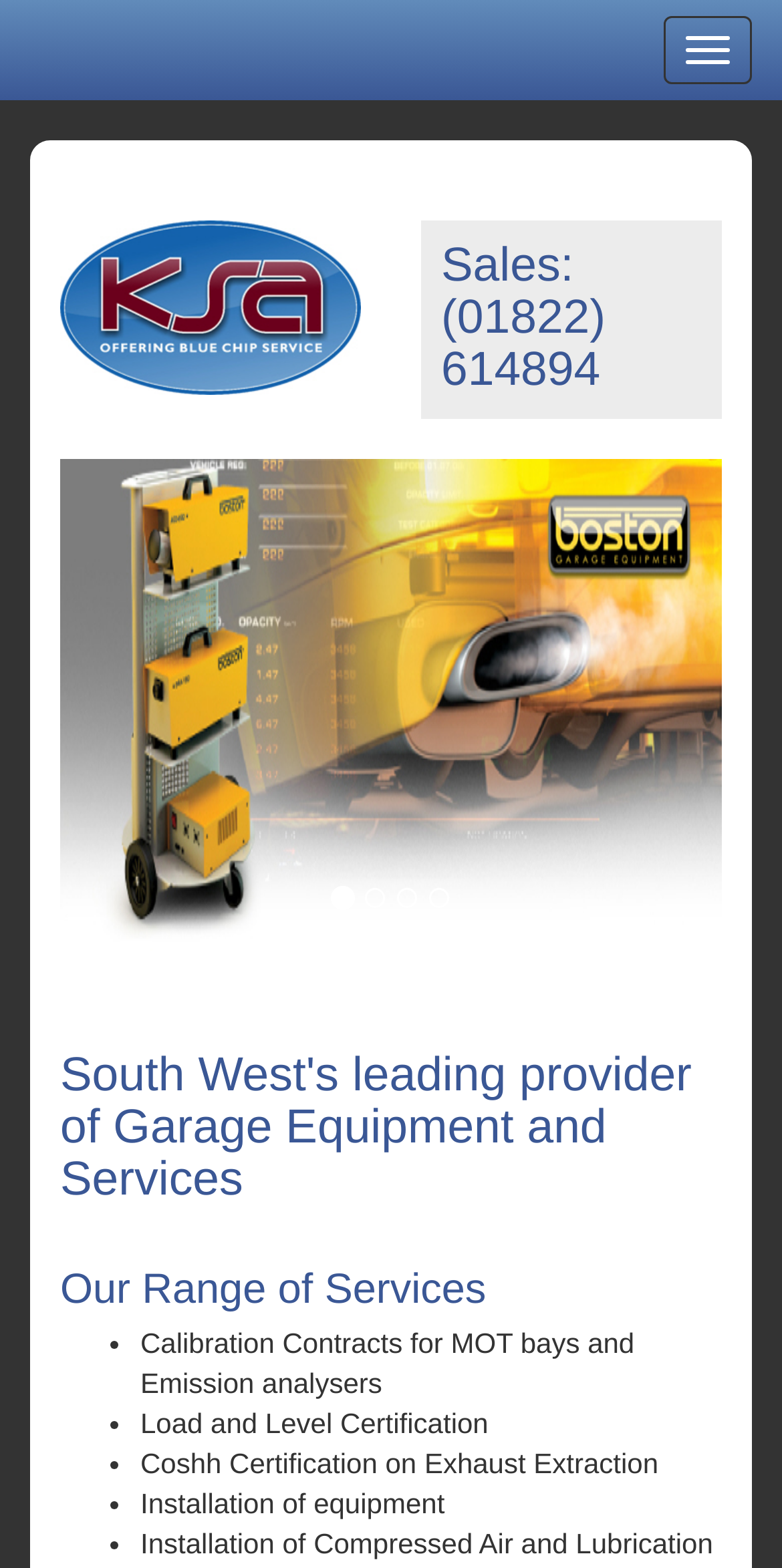Carefully examine the image and provide an in-depth answer to the question: How many services are listed under 'Our Range of Services'?

I found the number of services listed under 'Our Range of Services' by counting the bullet points, which are 5 in total.